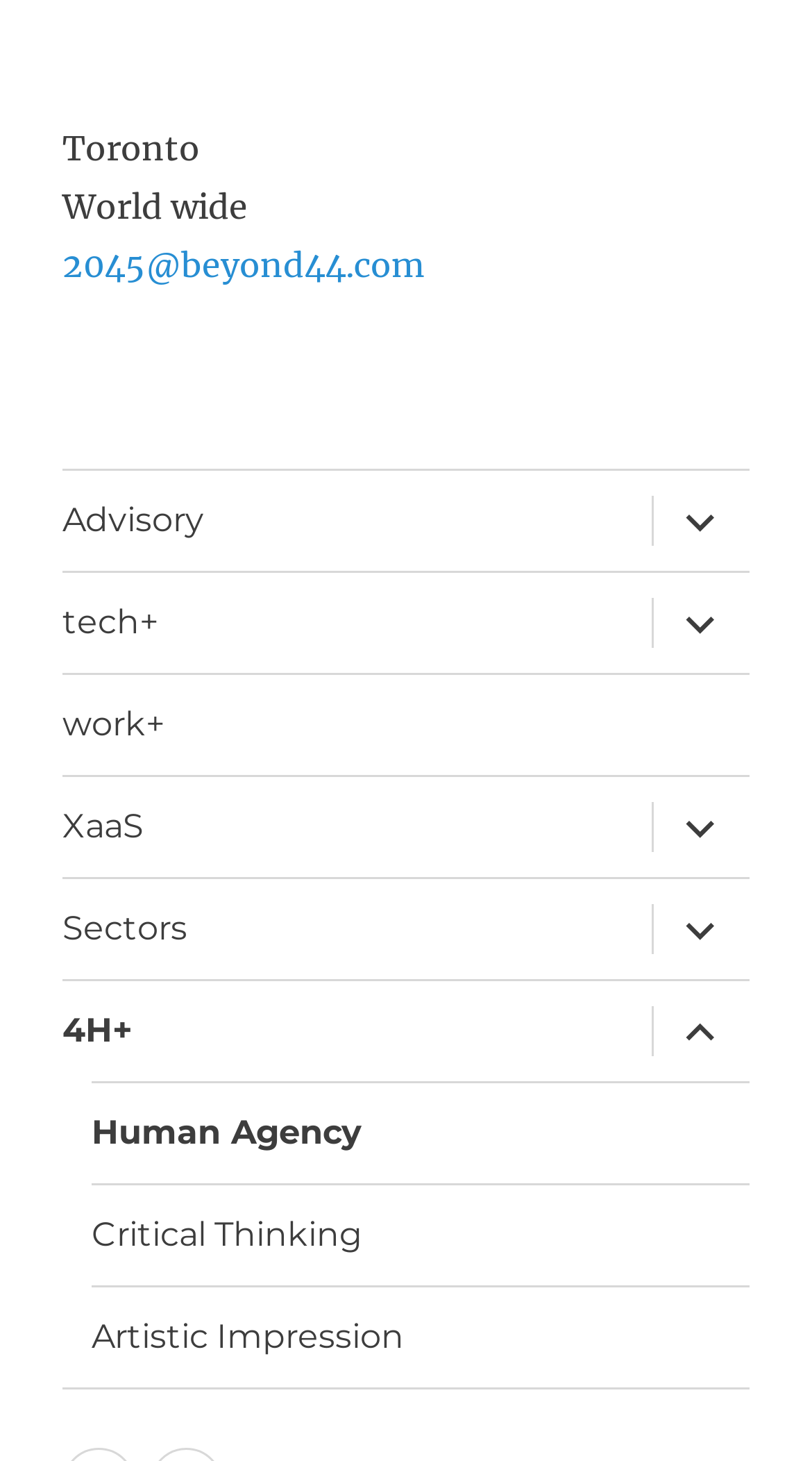Can you give a comprehensive explanation to the question given the content of the image?
How many links are in the footer menu?

The footer menu has 9 links, which can be counted by traversing the navigation element 'Footer Primary Menu' and its child link elements, including 'Advisory', 'tech+', 'work+', 'XaaS', 'Sectors', '4H+', 'Human Agency', 'Critical Thinking', and 'Artistic Impression'.